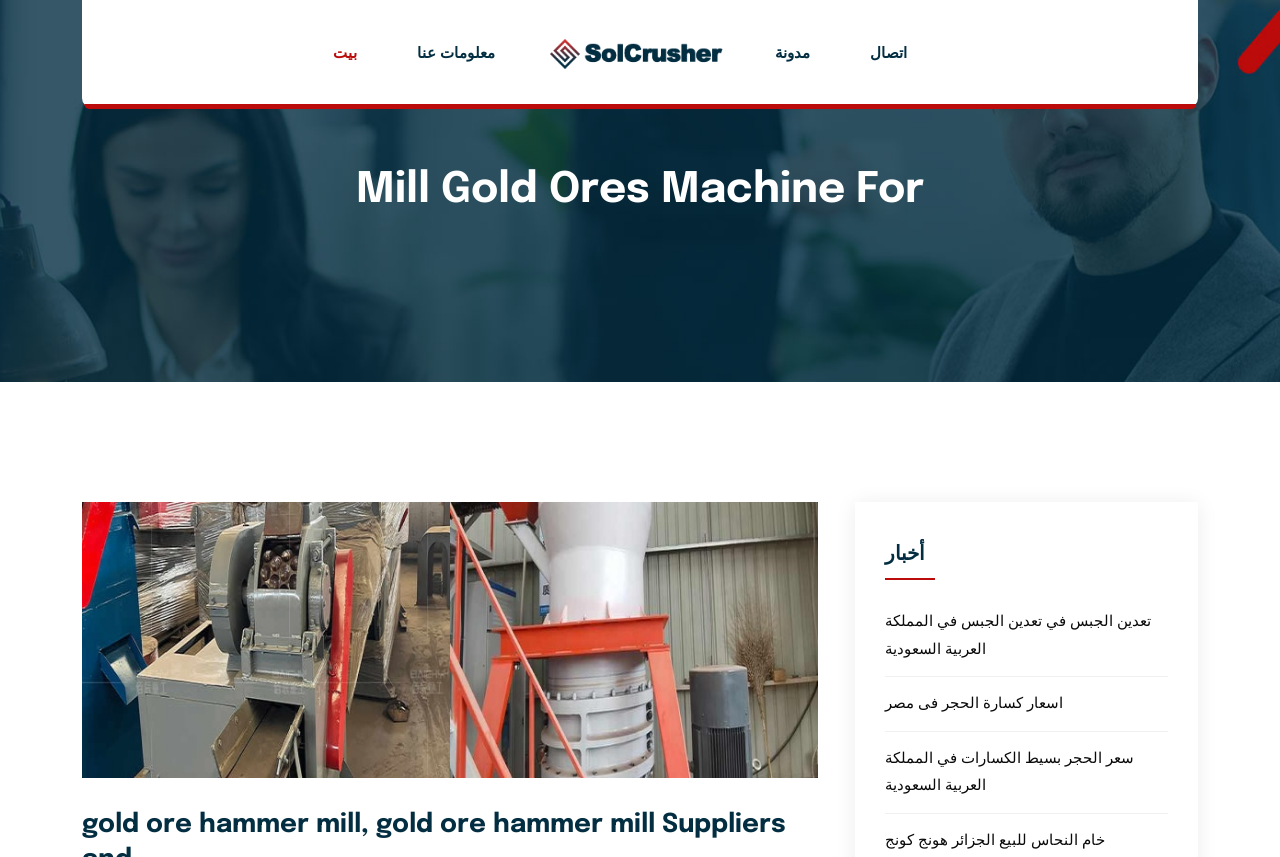Generate an in-depth caption that captures all aspects of the webpage.

The webpage appears to be a website related to gold ore machines and mining. At the top left corner, there are four links: "بيت", "معلومات عنا", "مدونة", and "اتصال", which seem to be navigation links. Next to these links, there is a logo image. 

Below the navigation links, there is a large heading that reads "Mill Gold Ores Machine For", which is likely the title of the webpage. 

On the left side of the page, there is a link with a long description "gold ore hammer mill, gold ore hammer mill Suppliers and...". This link has two associated images, one above the other, which appear to be related to gold ore hammer mills. 

On the right side of the page, there is a heading "أخبار" (which means "News" in Arabic), followed by four links with Arabic descriptions, which seem to be news articles or blog posts related to mining and stone crushing in the Middle East.